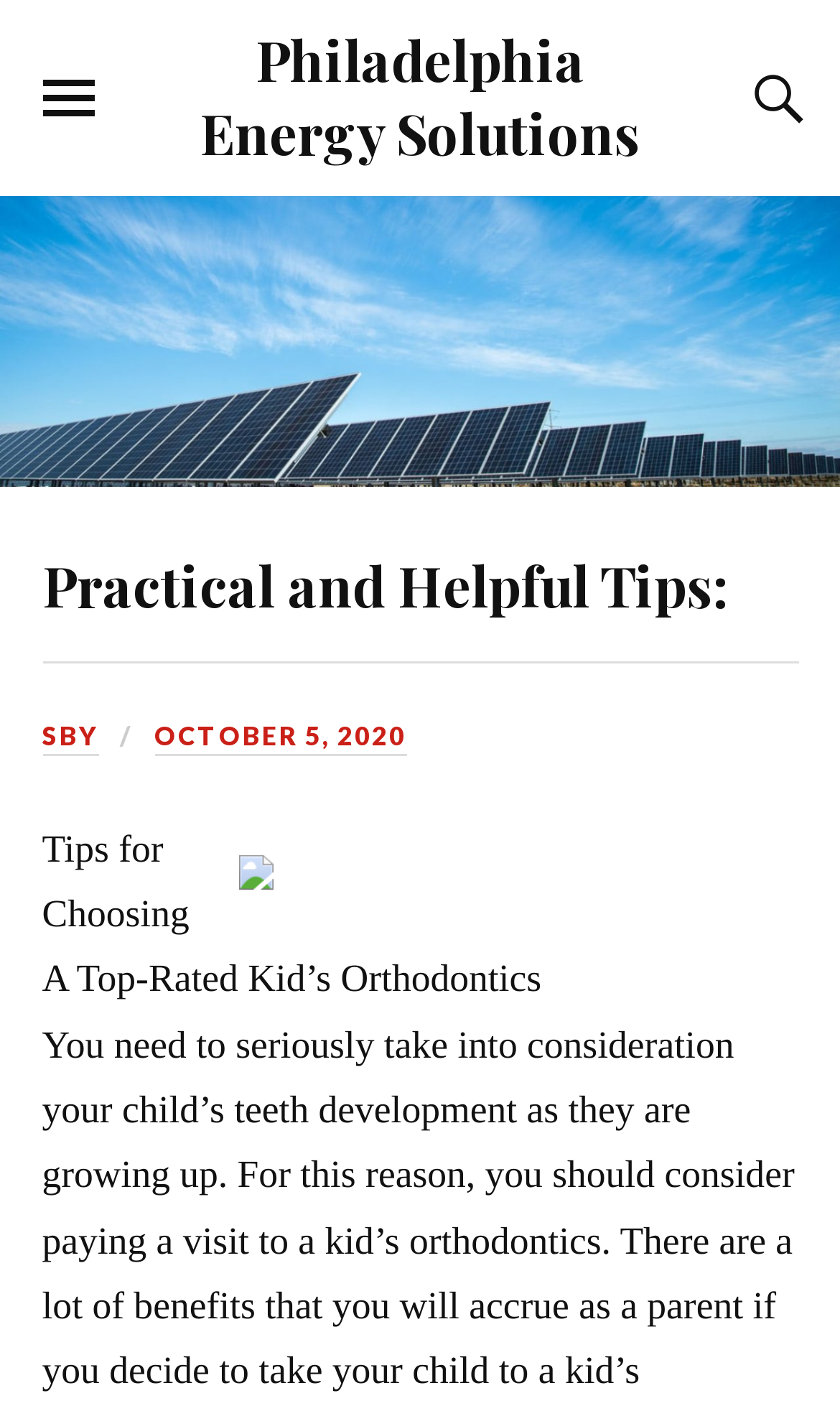Identify the bounding box coordinates for the UI element mentioned here: "Practical and Helpful Tips:". Provide the coordinates as four float values between 0 and 1, i.e., [left, top, right, bottom].

[0.05, 0.386, 0.865, 0.437]